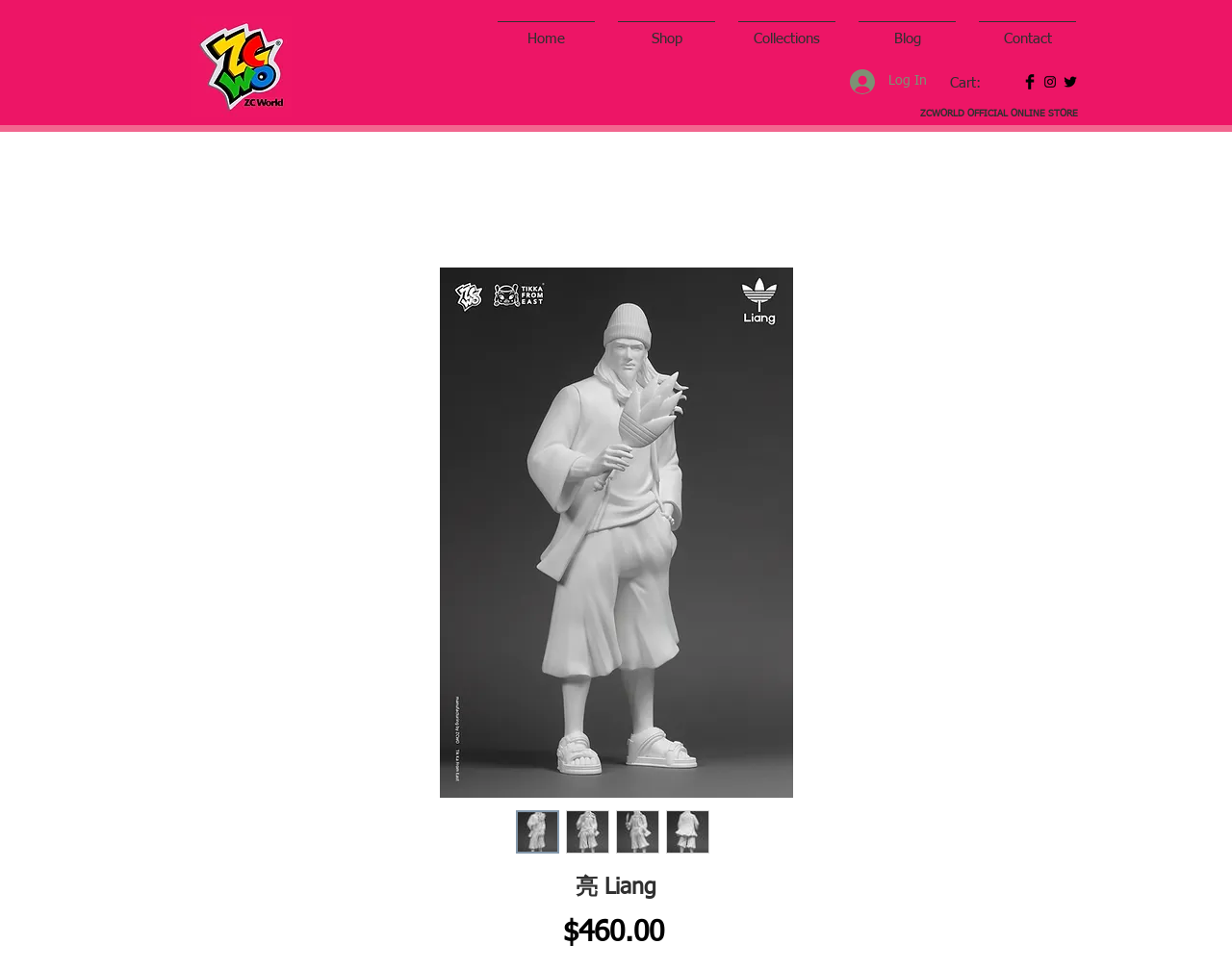What is the price of the sculpture?
Please respond to the question with as much detail as possible.

I found the price by looking at the StaticText element with the text '$460.00' which is located near the heading element with the text '亮 Liang'.